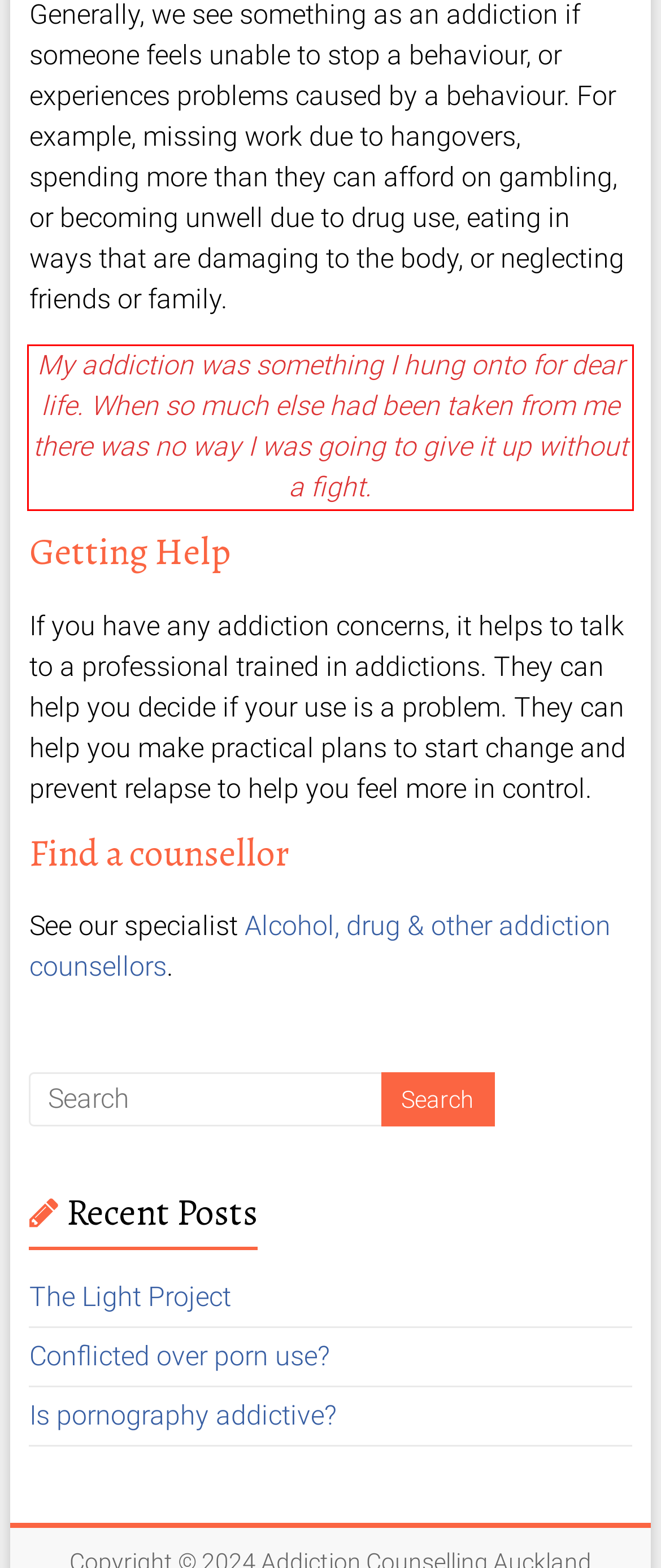There is a screenshot of a webpage with a red bounding box around a UI element. Please use OCR to extract the text within the red bounding box.

My addiction was something I hung onto for dear life. When so much else had been taken from me there was no way I was going to give it up without a fight.